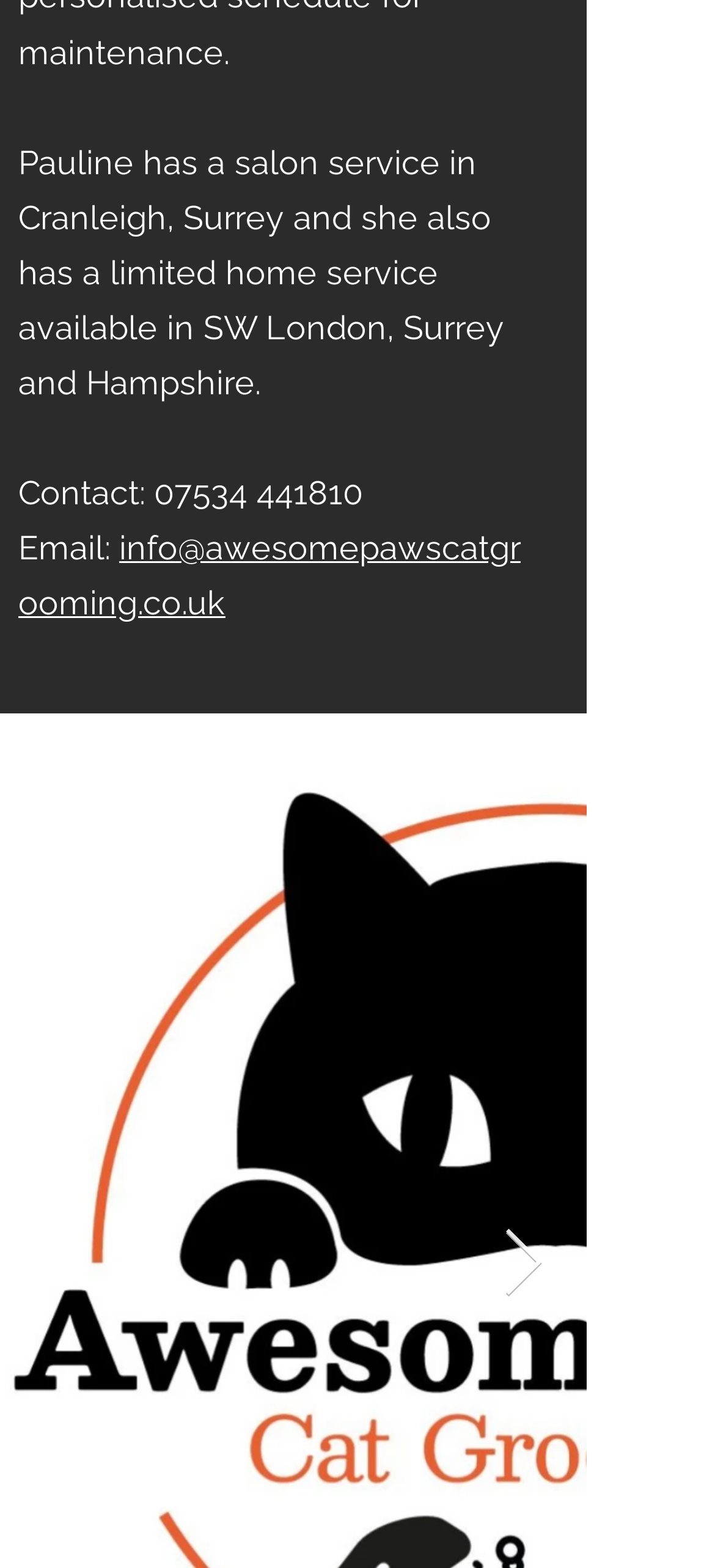Could you please study the image and provide a detailed answer to the question:
What is the purpose of the 'Next Item' button?

The 'Next Item' button is likely used to navigate to the next item in a sequence, although the exact context is not provided on this webpage.